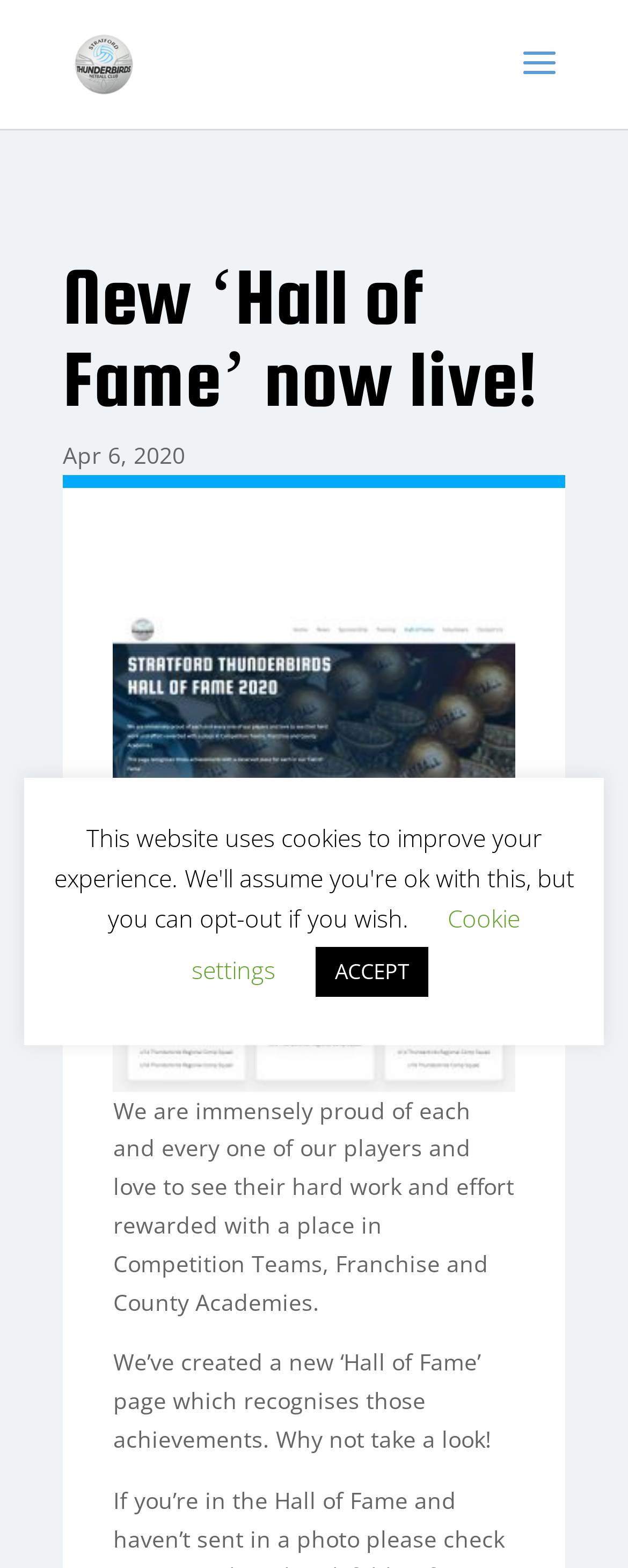Review the image closely and give a comprehensive answer to the question: What is the main topic of the webpage?

I determined the main topic of the webpage by reading the various StaticText elements and the image element, which all suggest that the webpage is about the achievements of the Stratford Thunderbirds Netball Club.